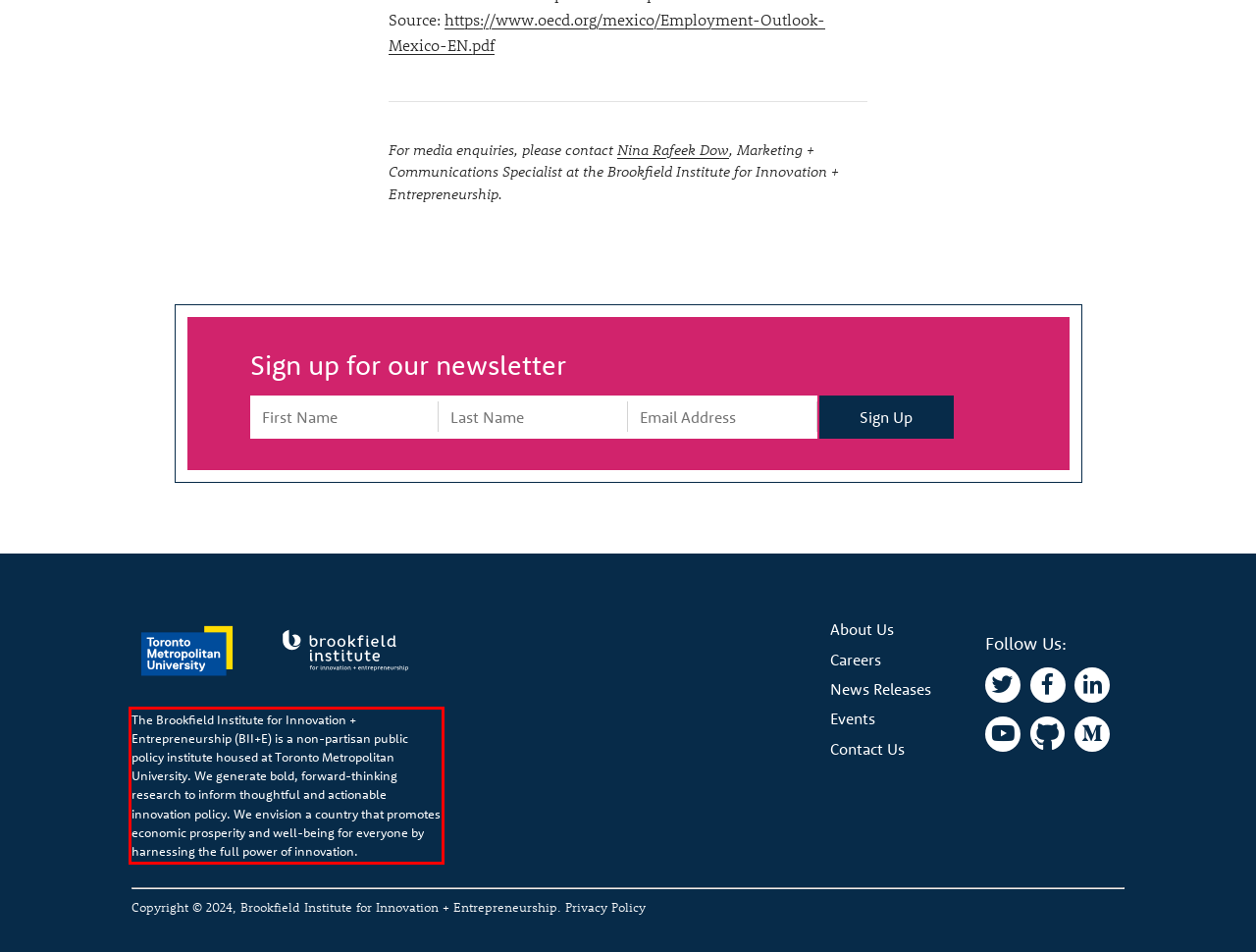Please identify and extract the text from the UI element that is surrounded by a red bounding box in the provided webpage screenshot.

The Brookfield Institute for Innovation + Entrepreneurship (BII+E) is a non-partisan public policy institute housed at Toronto Metropolitan University. We generate bold, forward-thinking research to inform thoughtful and actionable innovation policy. We envision a country that promotes economic prosperity and well-being for everyone by harnessing the full power of innovation.